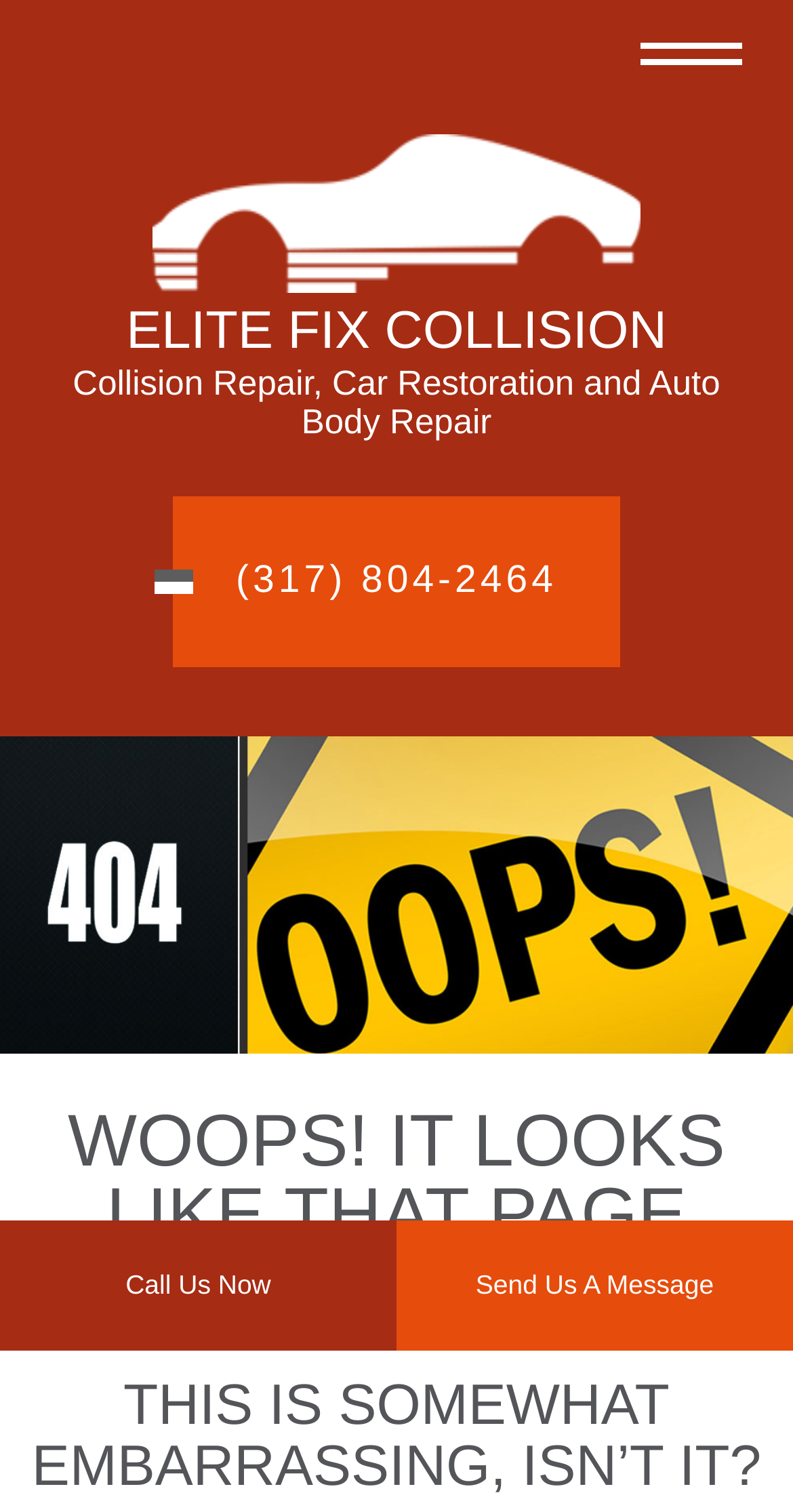Elaborate on the webpage's design and content in a detailed caption.

The webpage is about Elite Fix Collision, a company that provides collision repair, car restoration, and auto body repair services. At the top left of the page, there is a logo of Elite Fix Collision, which is an image with a link to the company's homepage. Next to the logo, there is a heading that reads "ELITE FIX COLLISION" in a prominent font size. 

Below the logo and the heading, there is a static text that summarizes the services offered by the company, which is "Collision Repair, Car Restoration and Auto Body Repair". 

On the right side of the page, there is a phone number "(317) 804-2464" that is clickable, allowing users to call the company directly. 

At the bottom of the page, there are two buttons, "Call Us Now" and "Send Us A Message", which are placed side by side and take up the full width of the page. 

In the middle of the page, there is a section that appears to be an error message, indicating that the page was not found. The heading of this section reads "WOOPS! IT LOOKS LIKE THAT PAGE WASN'T FOUND." in a prominent font size. Below this heading, there is another heading that reads "THIS IS SOMEWHAT EMBARRASSING, ISN’T IT?" in an even larger font size.